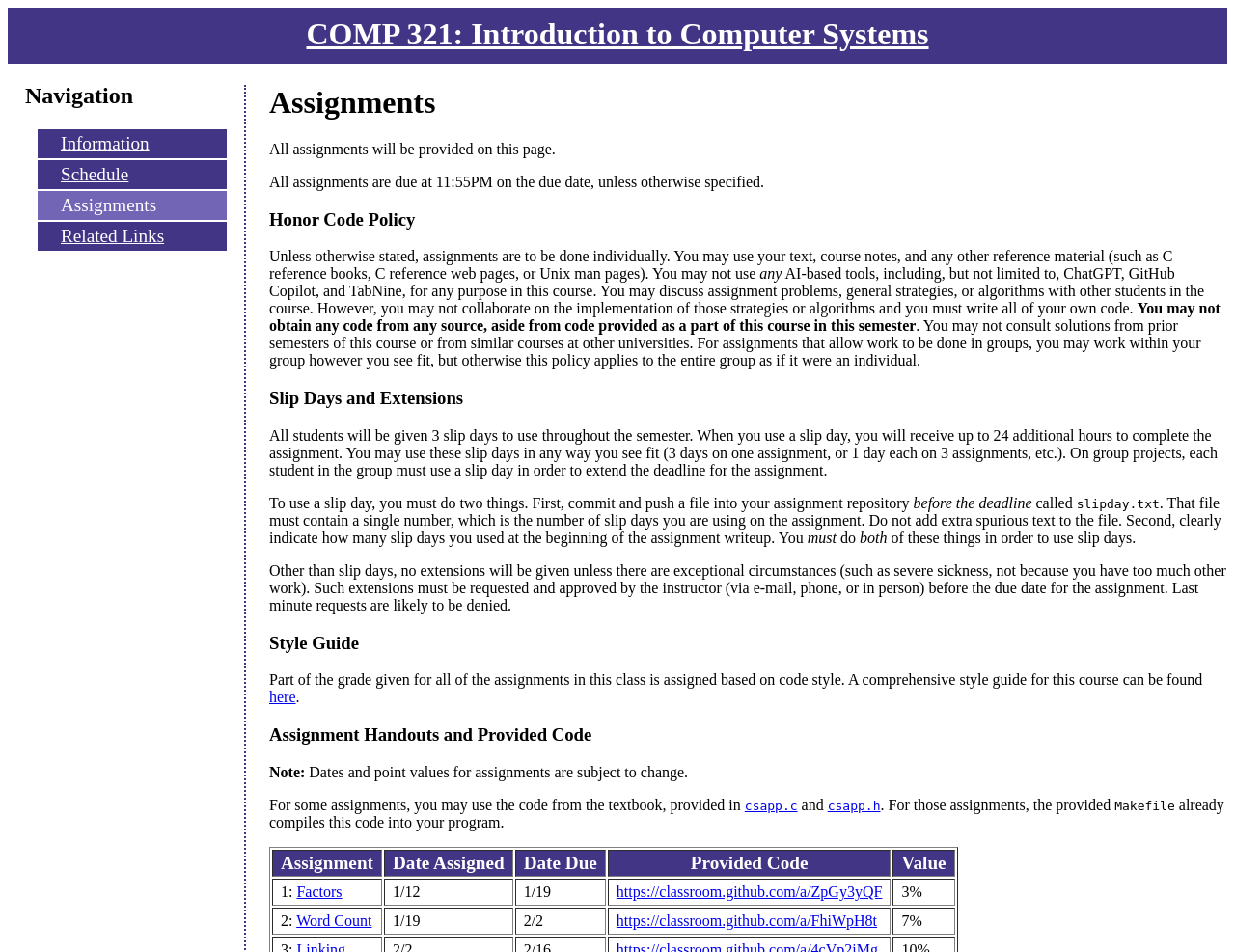What is the value of the 'Word Count' assignment?
Provide an in-depth answer to the question, covering all aspects.

The value of the 'Word Count' assignment can be found in the table under the 'Assignment Handouts and Provided Code' section, where it is listed as 7%.